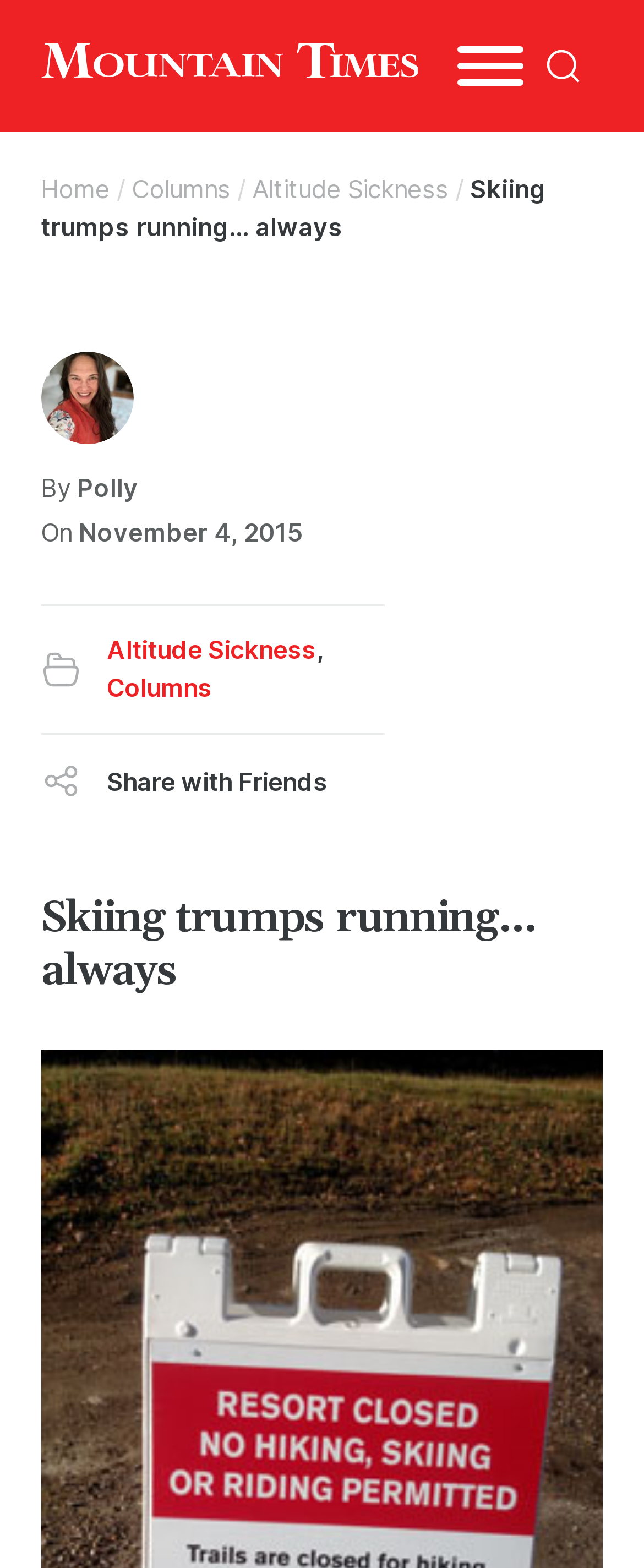Please identify the primary heading on the webpage and return its text.

Skiing trumps running… always